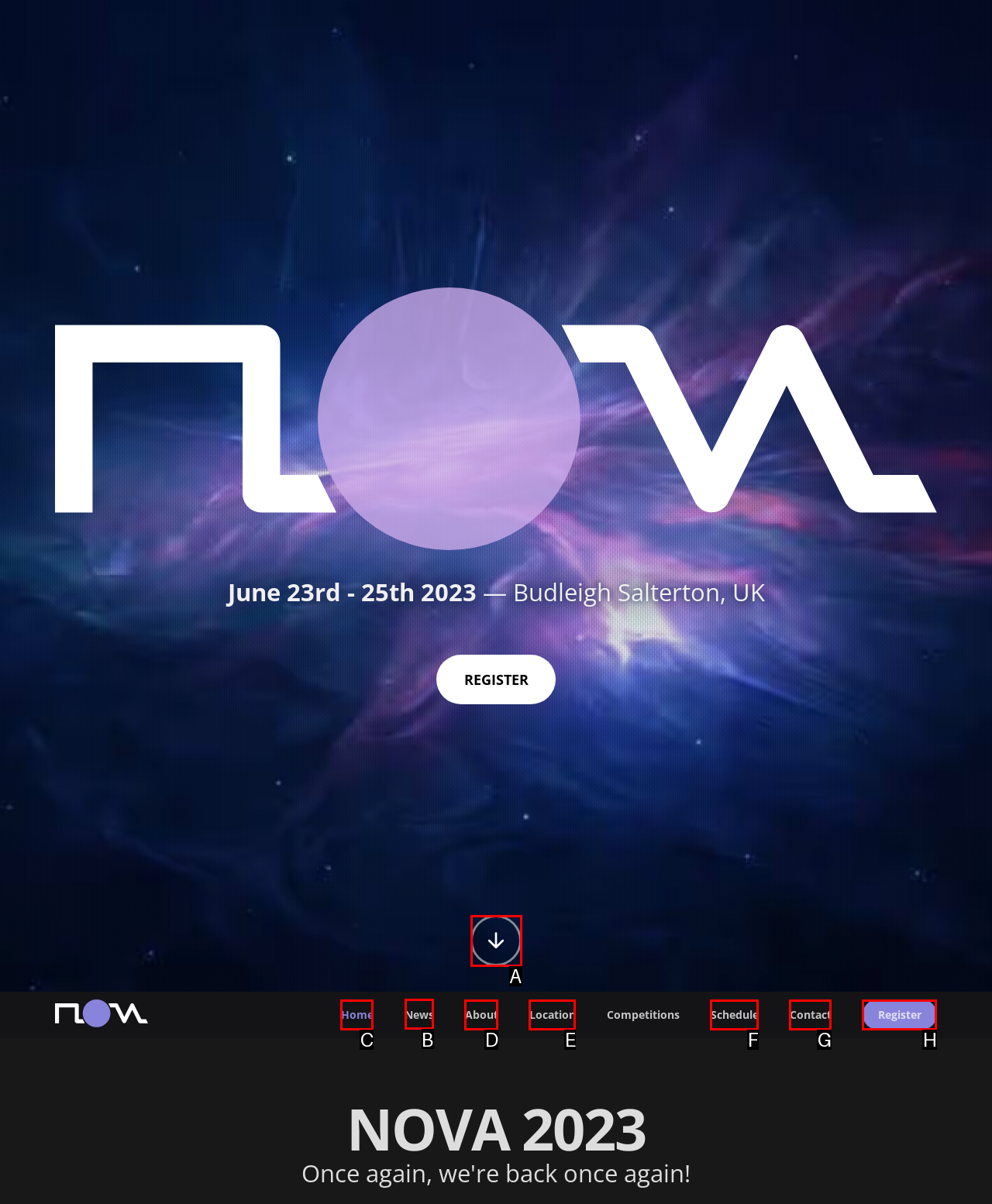Determine which UI element I need to click to achieve the following task: Read the latest news Provide your answer as the letter of the selected option.

B